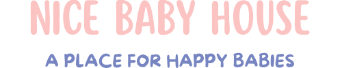Using the details in the image, give a detailed response to the question below:
What is the brand's commitment according to the tagline?

The tagline 'A Place for Happy Babies' reinforces the brand's commitment to providing a joyful space for infants, which aligns with the brand's focus on baby-related products and services that contribute to the happiness and well-being of young children.